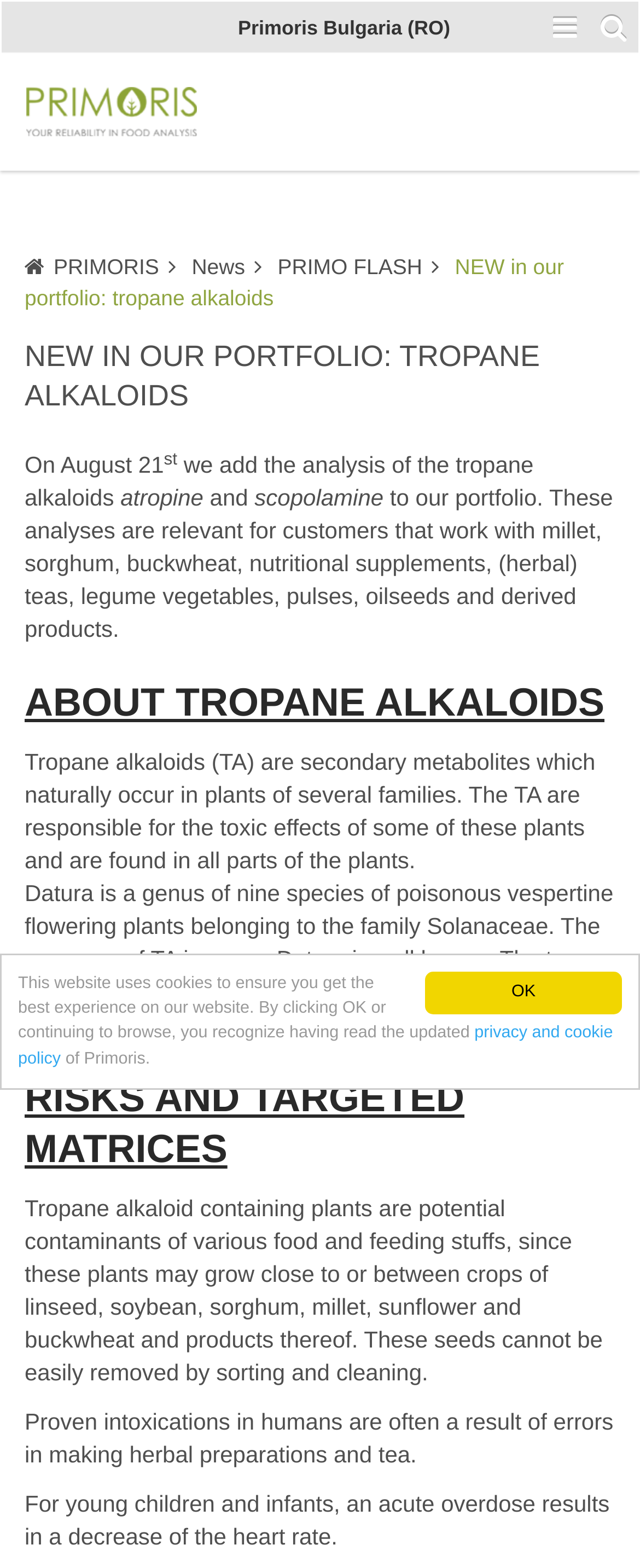Provide a brief response to the question below using a single word or phrase: 
What is the company name?

Primoris